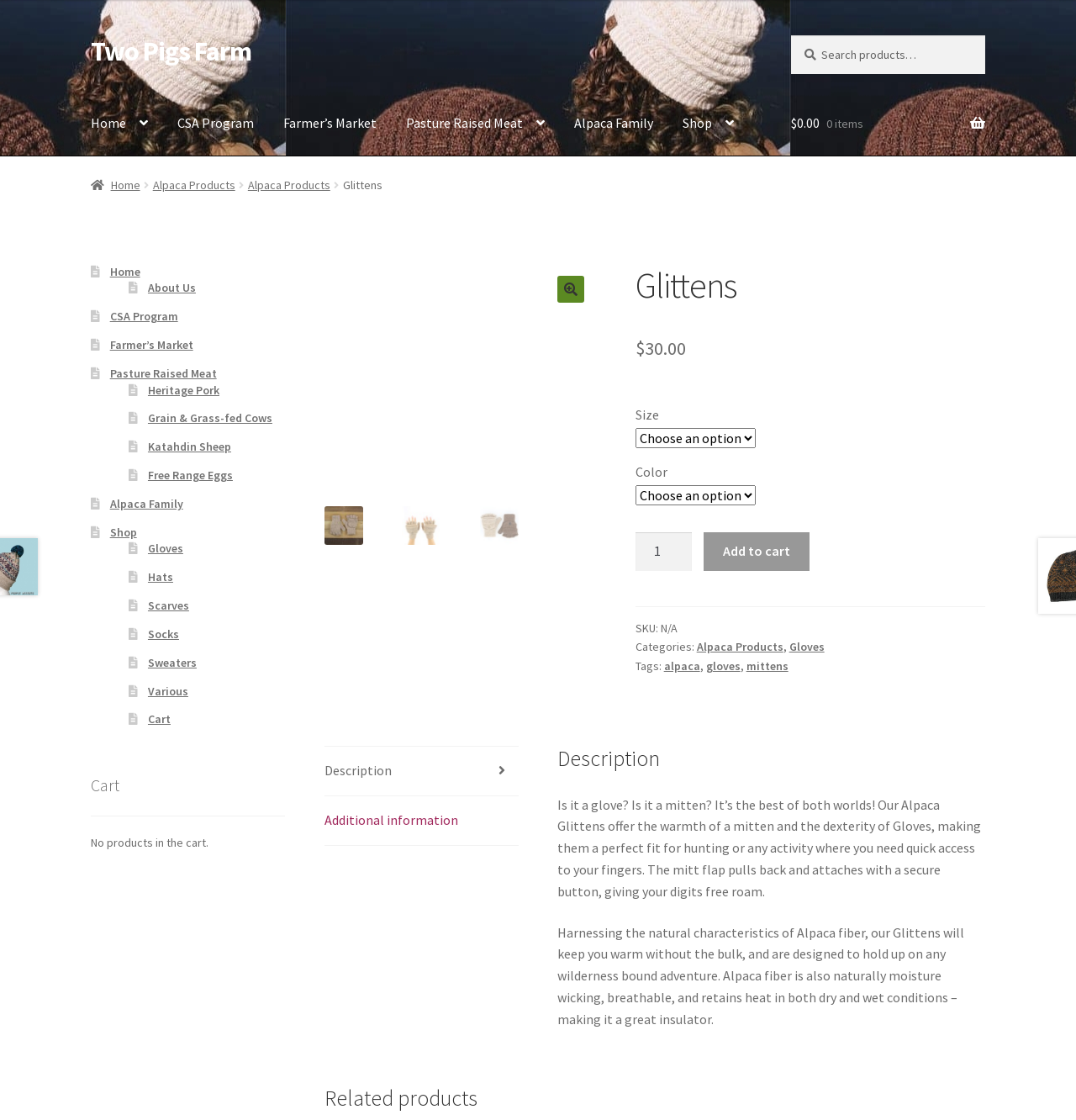Find the bounding box coordinates for the element that must be clicked to complete the instruction: "Select a size". The coordinates should be four float numbers between 0 and 1, indicated as [left, top, right, bottom].

[0.59, 0.382, 0.702, 0.4]